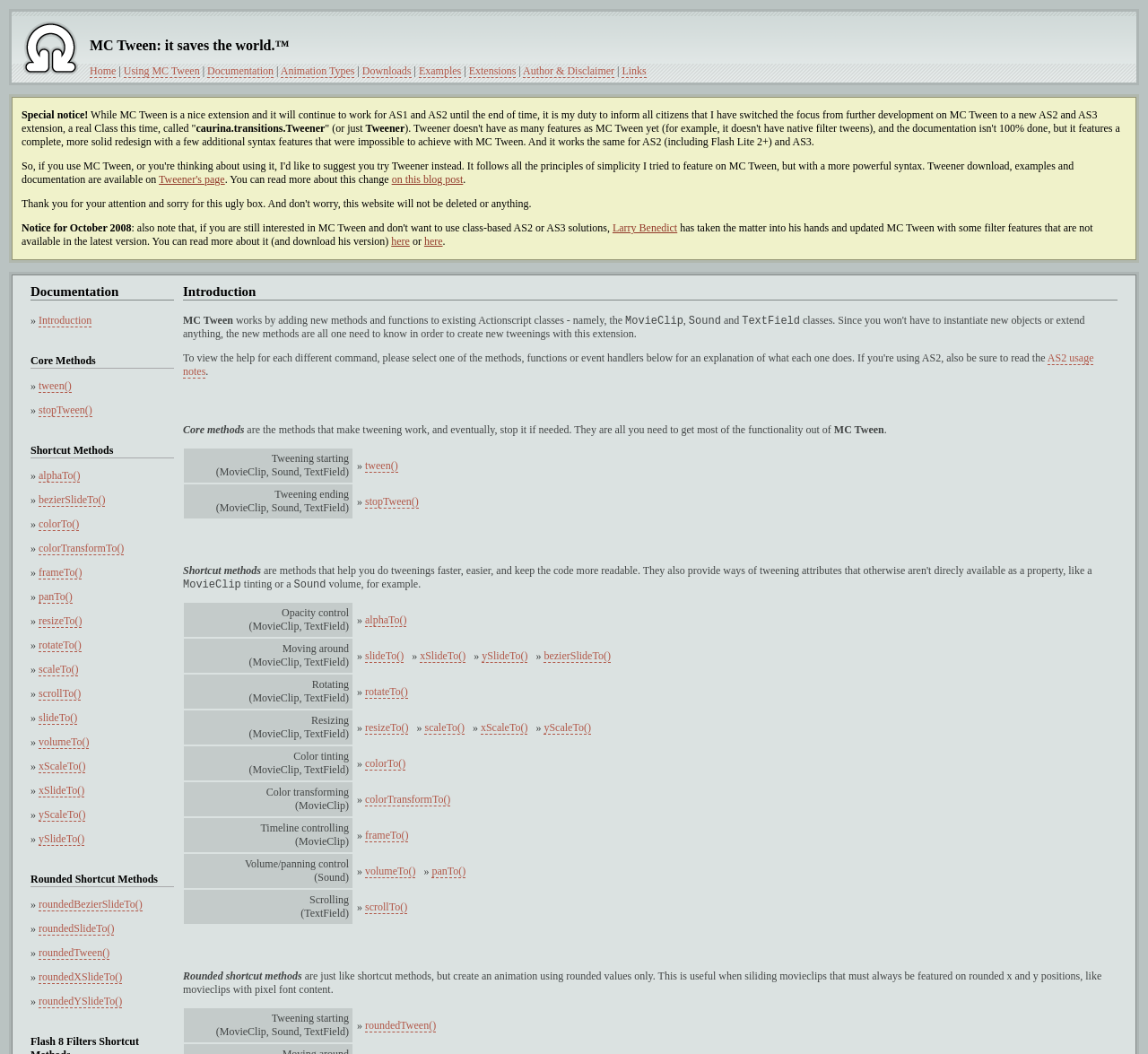Can you find the bounding box coordinates for the element to click on to achieve the instruction: "Click on the 'Home' link"?

[0.078, 0.061, 0.101, 0.074]